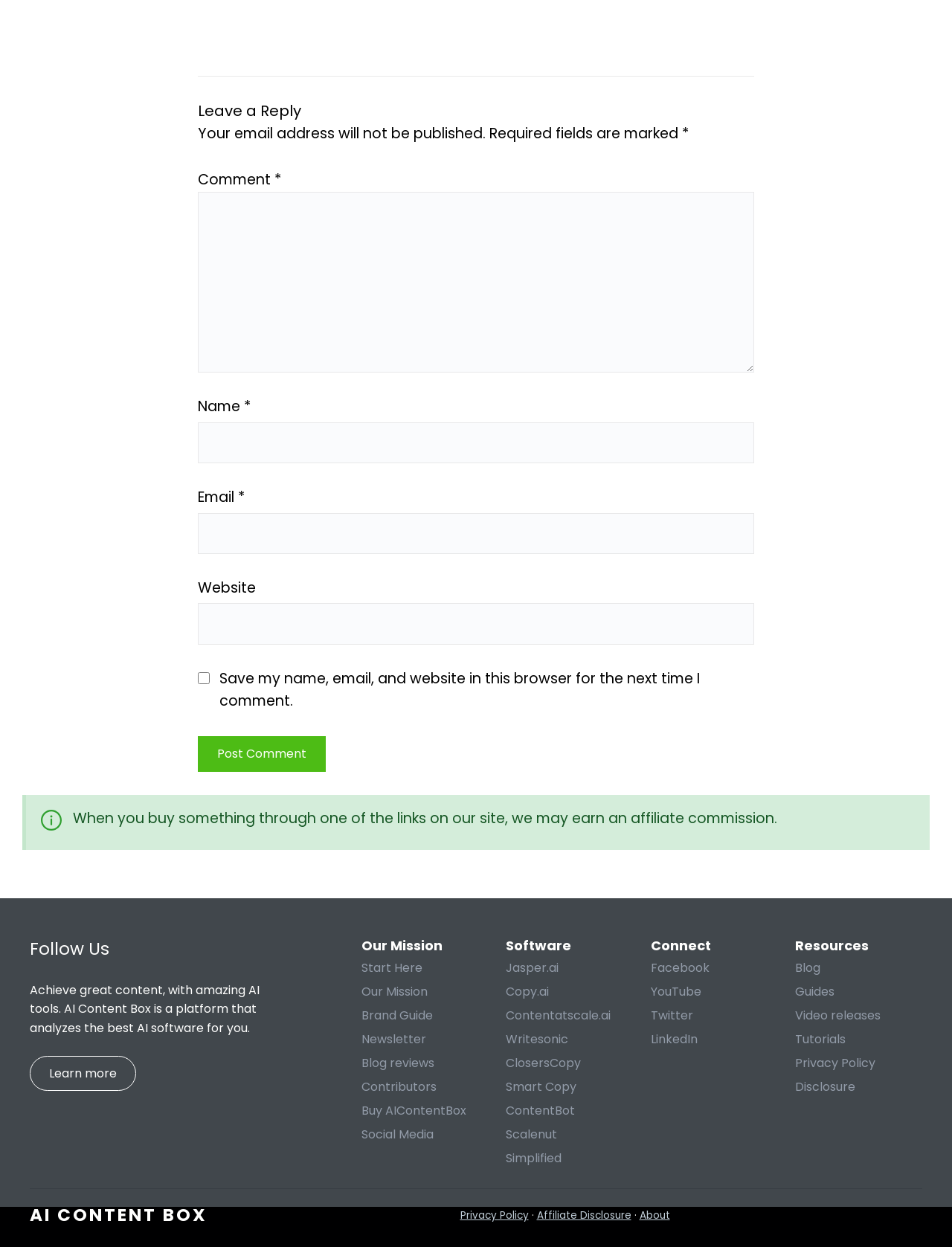Please answer the following question using a single word or phrase: 
What is the purpose of the 'Post Comment' button?

Submit a comment